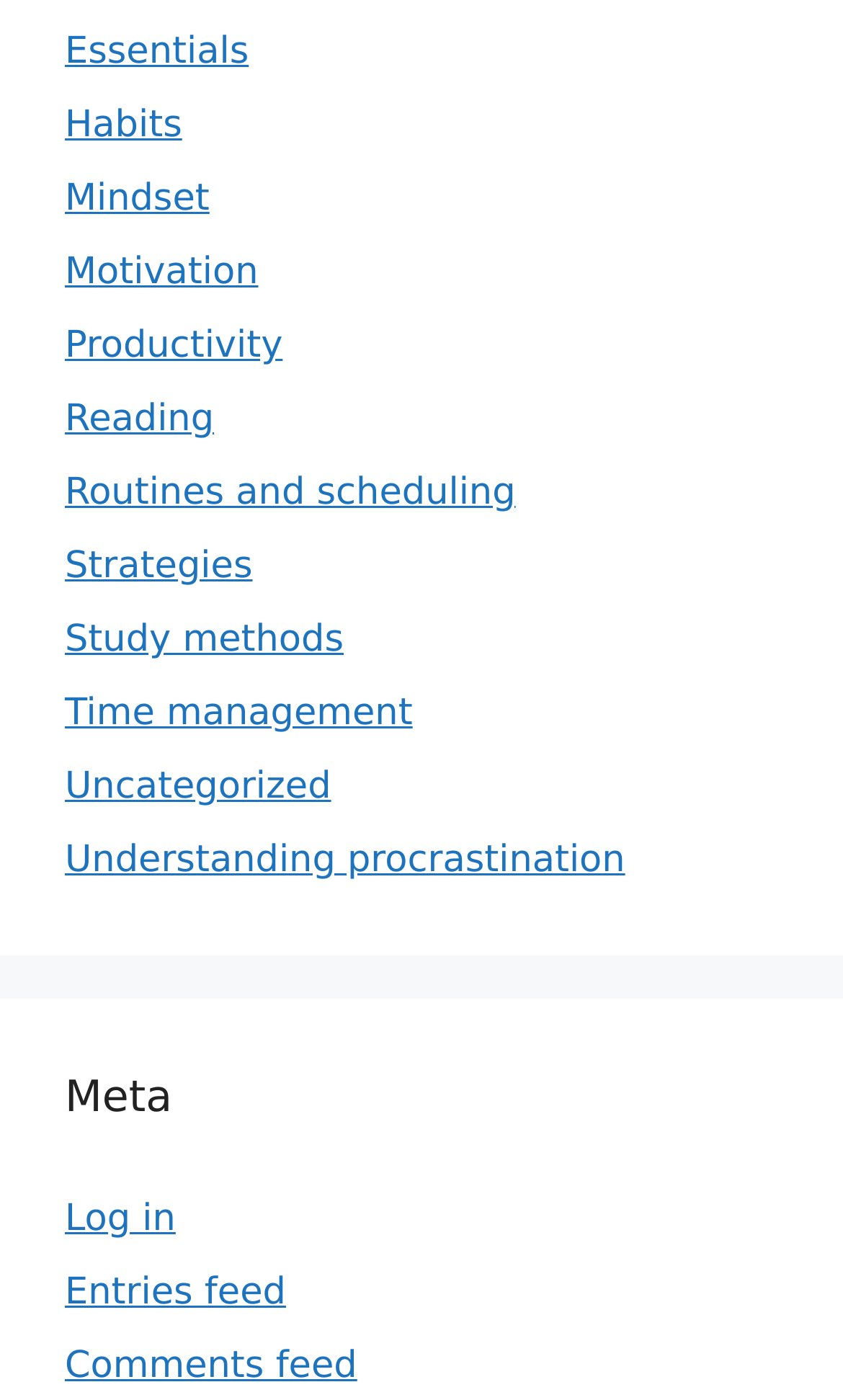How many links are there in the top section?
Answer the question in as much detail as possible.

I counted the number of links in the top section, which are 'Essentials', 'Habits', 'Mindset', 'Motivation', 'Productivity', 'Reading', 'Routines and scheduling', 'Strategies', 'Study methods', 'Time management', 'Uncategorized', and 'Understanding procrastination'. There are 12 links in total.